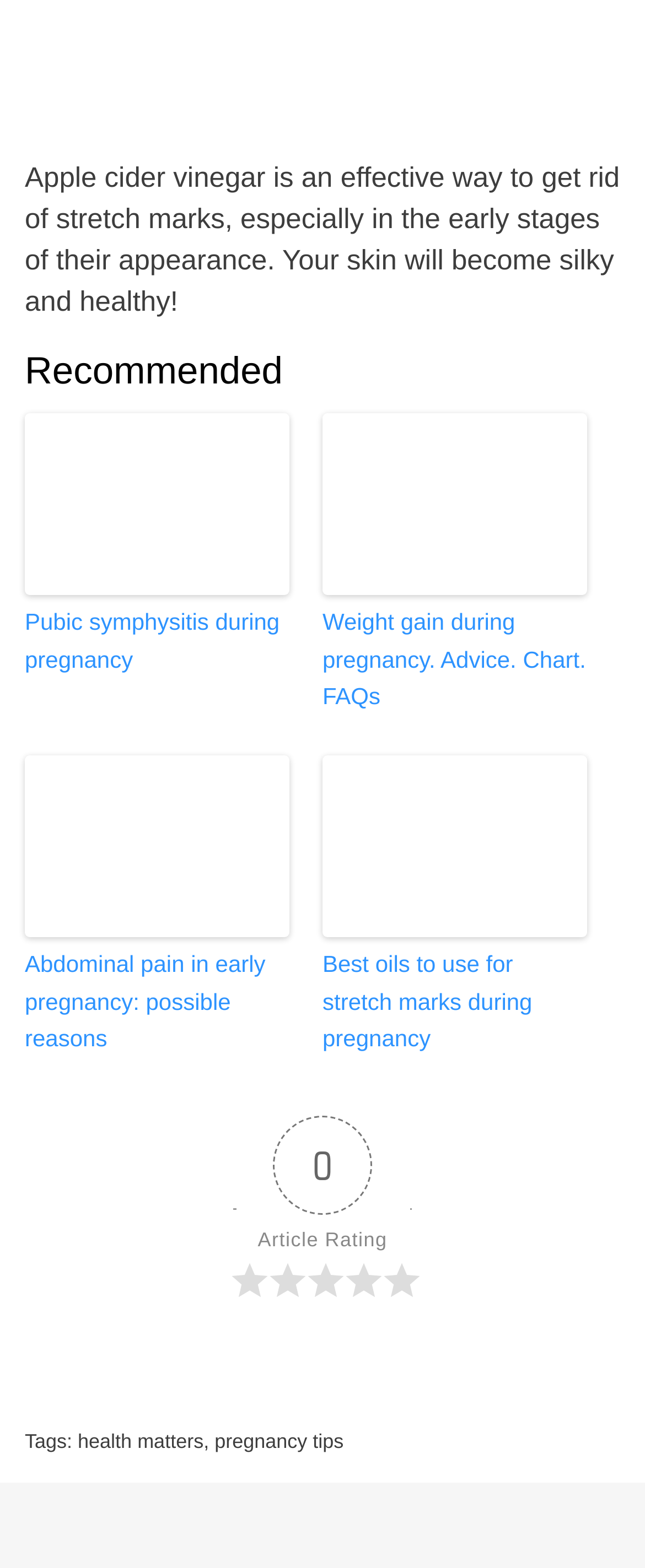Pinpoint the bounding box coordinates of the clickable element needed to complete the instruction: "Read the terms and conditions". The coordinates should be provided as four float numbers between 0 and 1: [left, top, right, bottom].

None